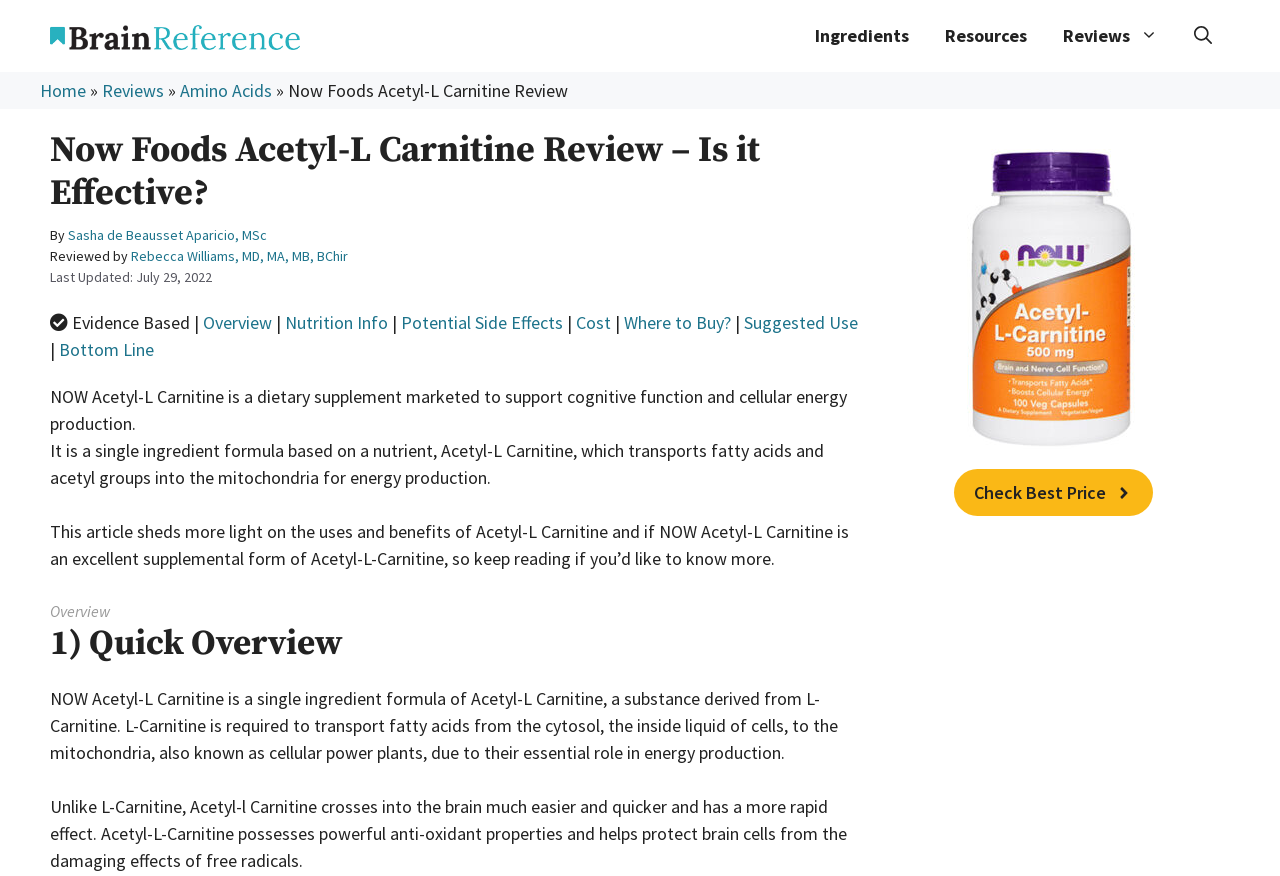Please identify the coordinates of the bounding box for the clickable region that will accomplish this instruction: "Open the search function".

[0.919, 0.011, 0.961, 0.071]